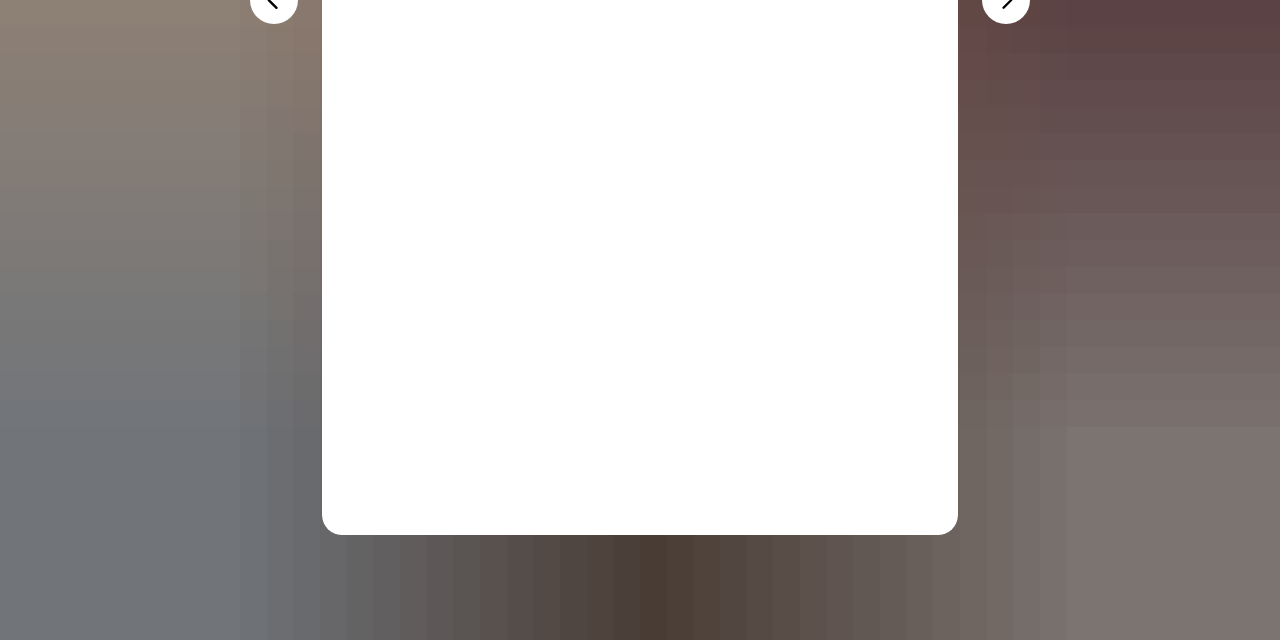From the given element description: "LEARN MORE", find the bounding box for the UI element. Provide the coordinates as four float numbers between 0 and 1, in the order [left, top, right, bottom].

[0.353, 0.475, 0.647, 0.641]